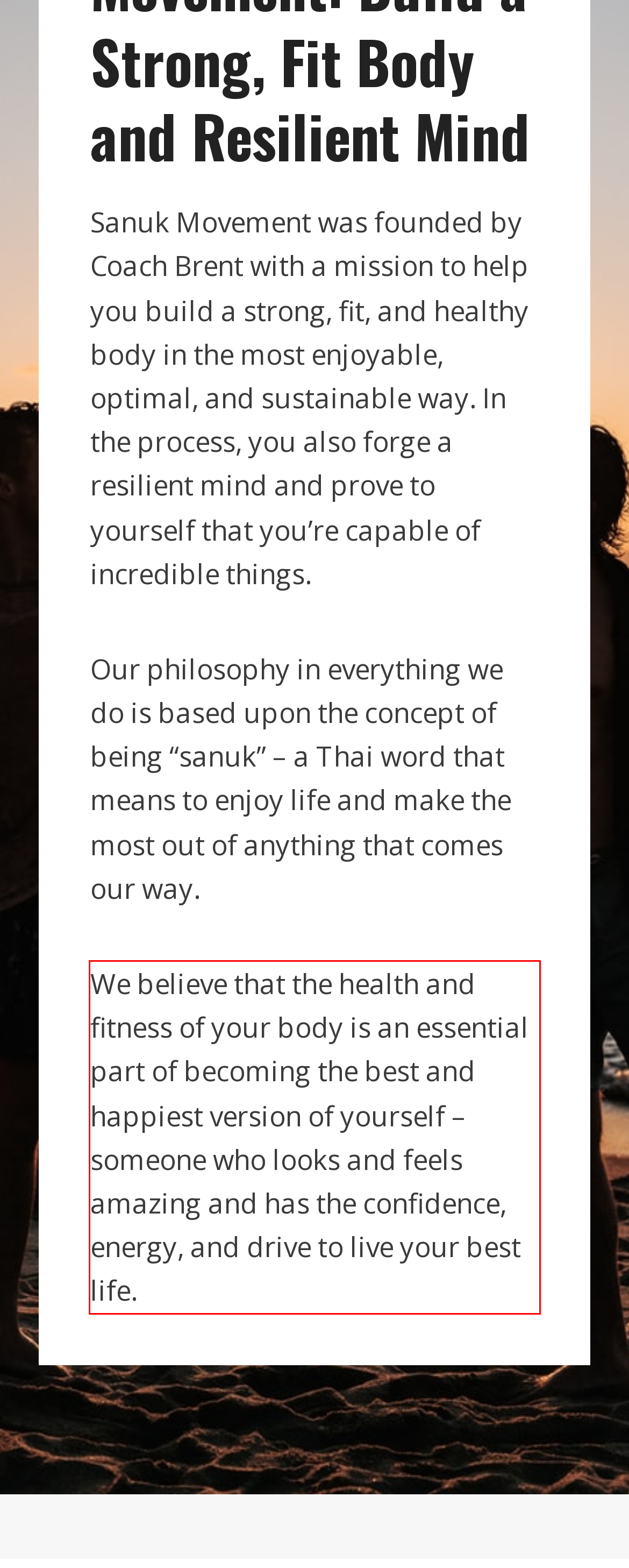Your task is to recognize and extract the text content from the UI element enclosed in the red bounding box on the webpage screenshot.

We believe that the health and fitness of your body is an essential part of becoming the best and happiest version of yourself – someone who looks and feels amazing and has the confidence, energy, and drive to live your best life.